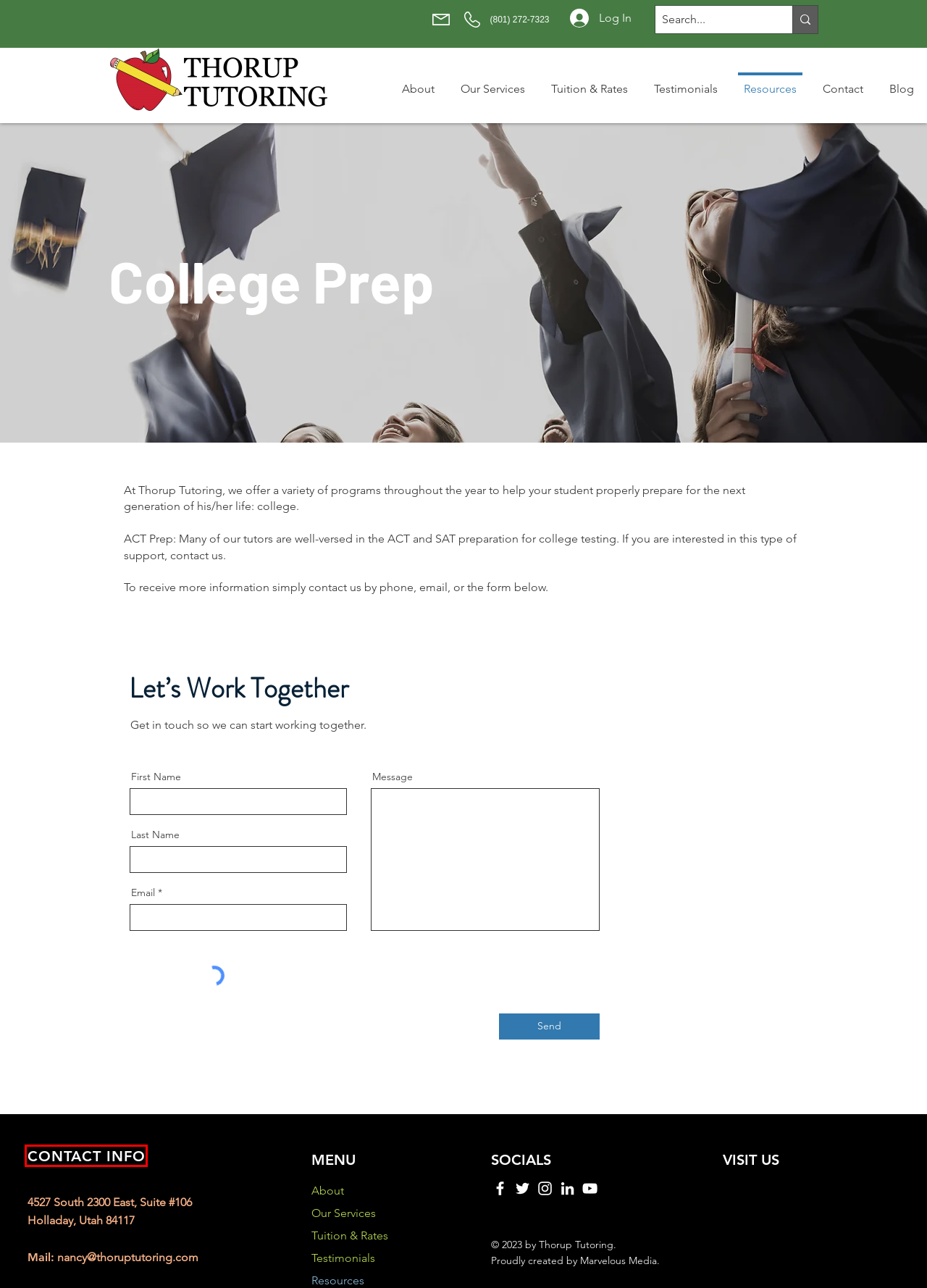Take a look at the provided webpage screenshot featuring a red bounding box around an element. Select the most appropriate webpage description for the page that loads after clicking on the element inside the red bounding box. Here are the candidates:
A. Home | Thorup-Tutoring
B. Contact | Thorup-Tutoring
C. About | Thorup-Tutoring
D. Blog | Thorup-Tutoring
E. Tuition & Rates | Thorup-Tutoring
F. Testimonials | Thorup-Tutoring
G. Our Services | Thorup-Tutoring
H. Resources | Thorup-Tutoring

A